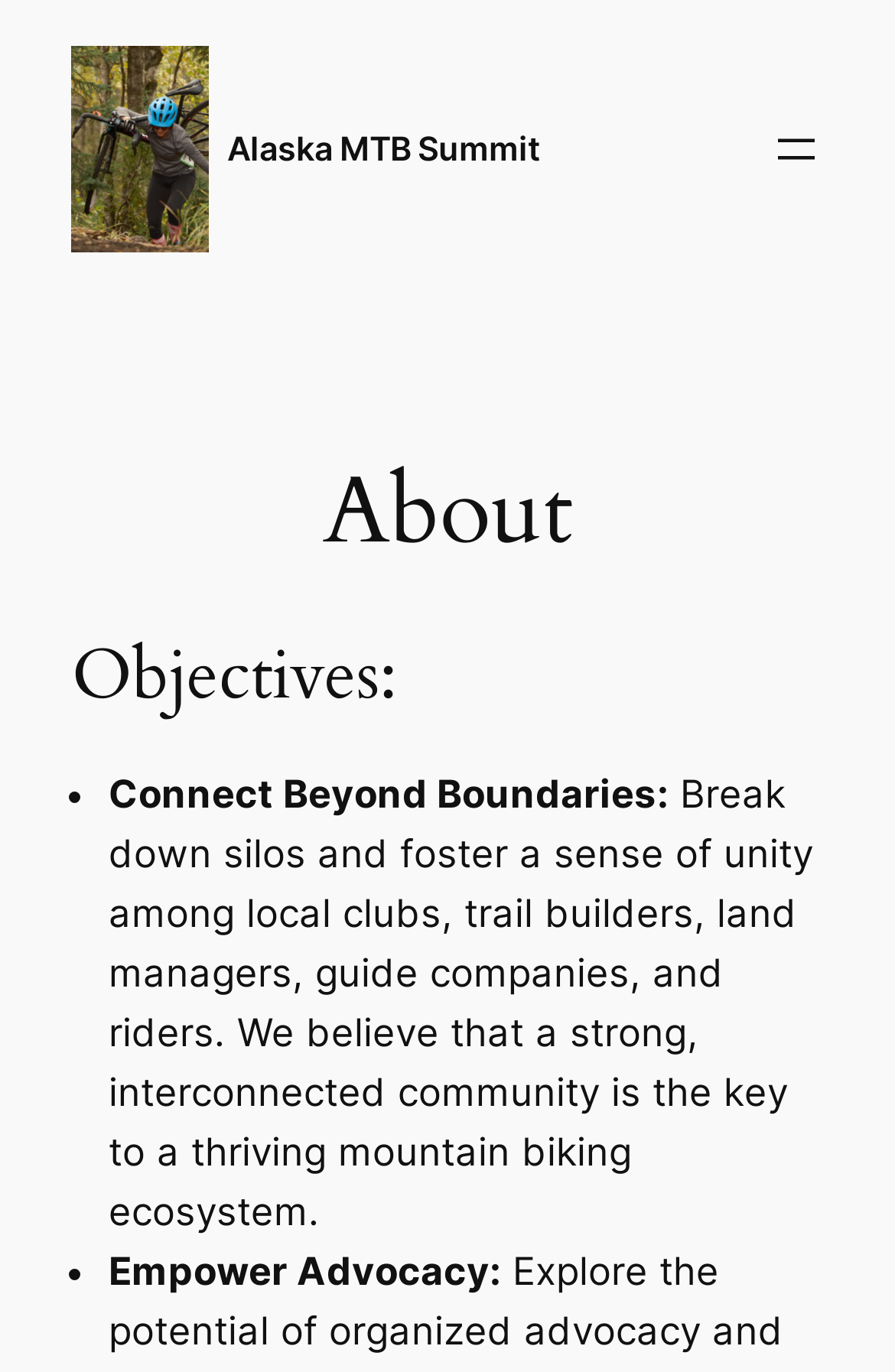Extract the bounding box coordinates of the UI element described by: "aria-label="Open menu"". The coordinates should include four float numbers ranging from 0 to 1, e.g., [left, top, right, bottom].

[0.858, 0.089, 0.92, 0.129]